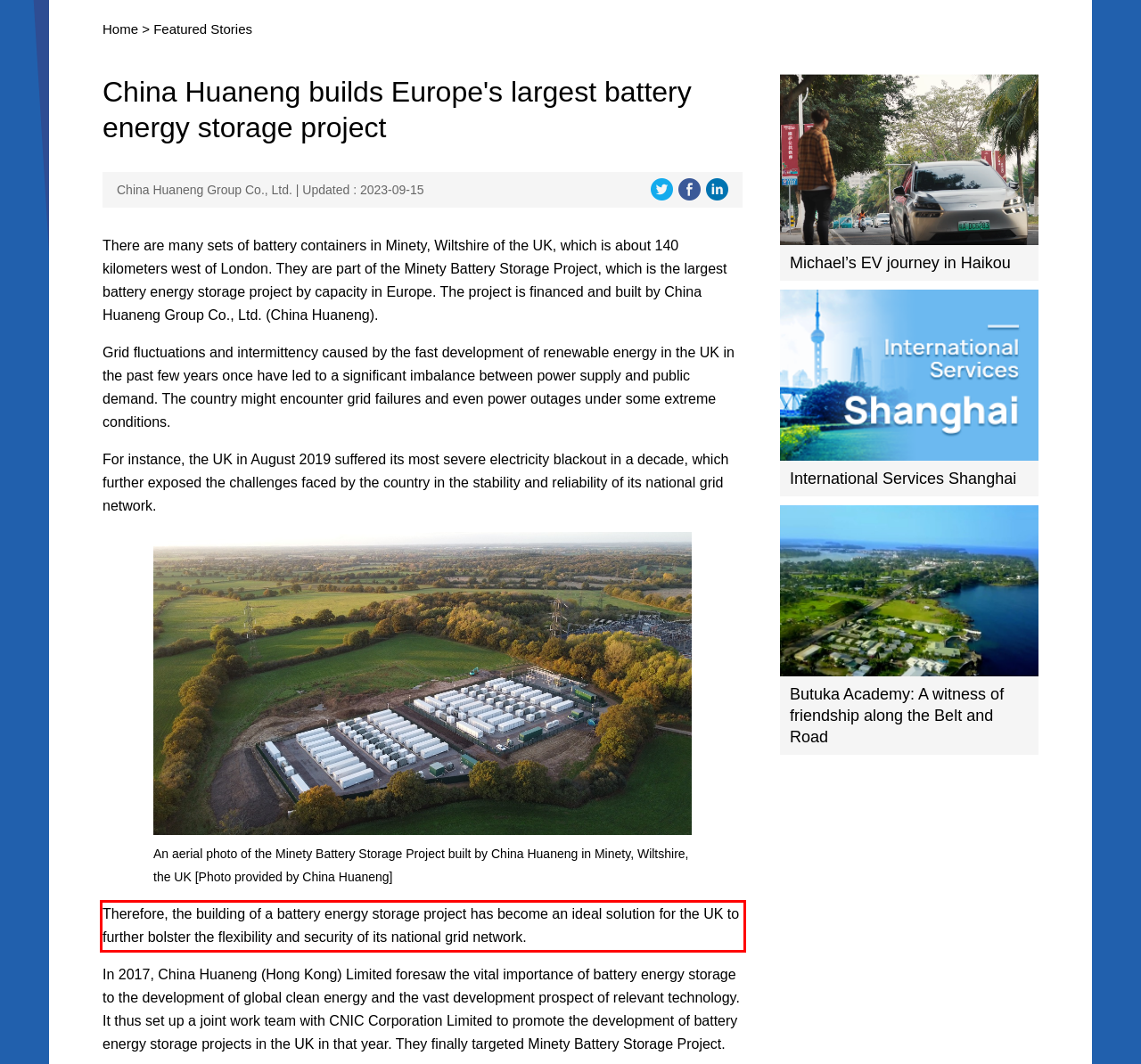Please identify and extract the text content from the UI element encased in a red bounding box on the provided webpage screenshot.

Therefore, the building of a battery energy storage project has become an ideal solution for the UK to further bolster the flexibility and security of its national grid network.